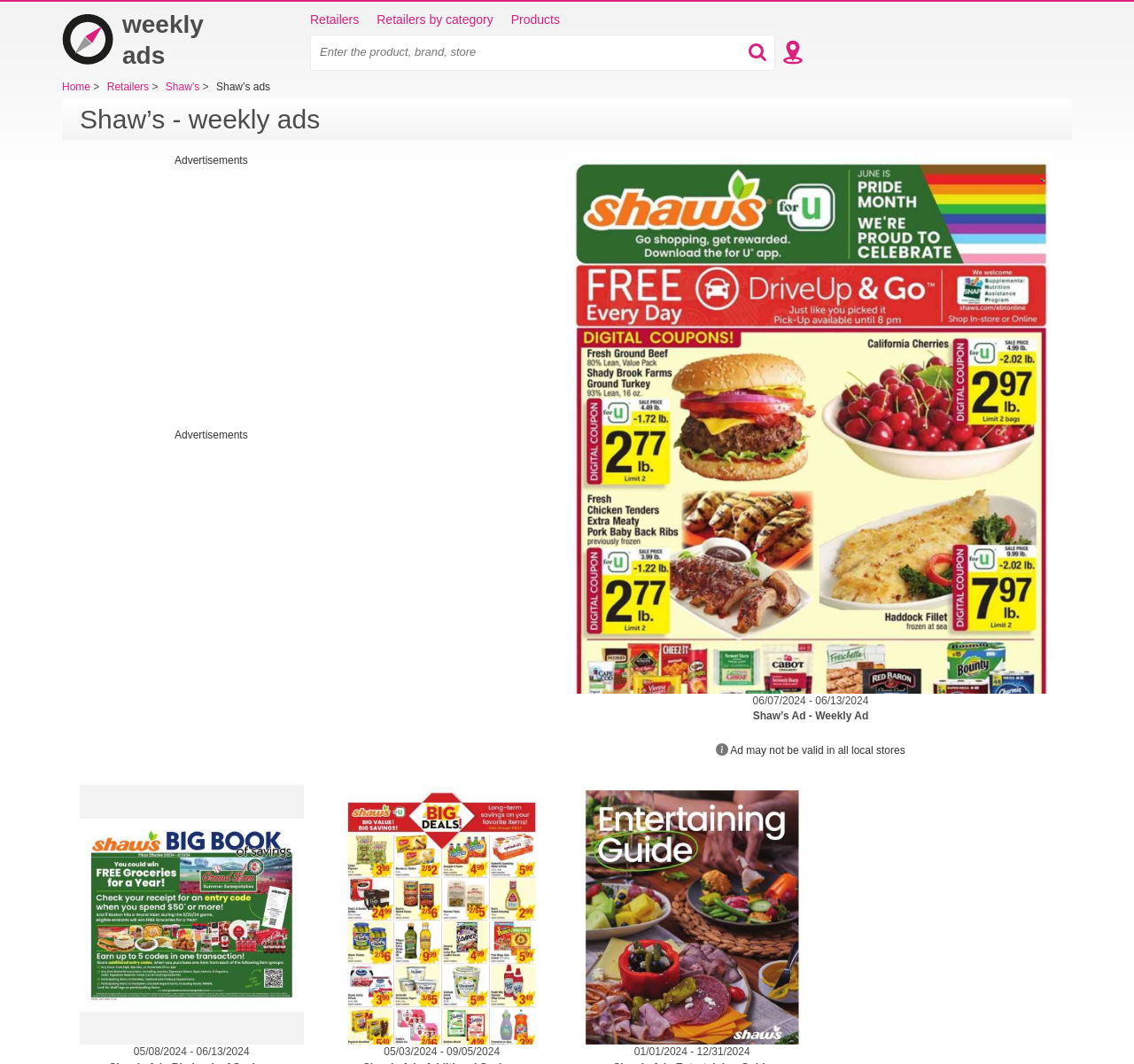Please locate the bounding box coordinates of the element that should be clicked to achieve the given instruction: "search for a product".

[0.273, 0.032, 0.684, 0.066]